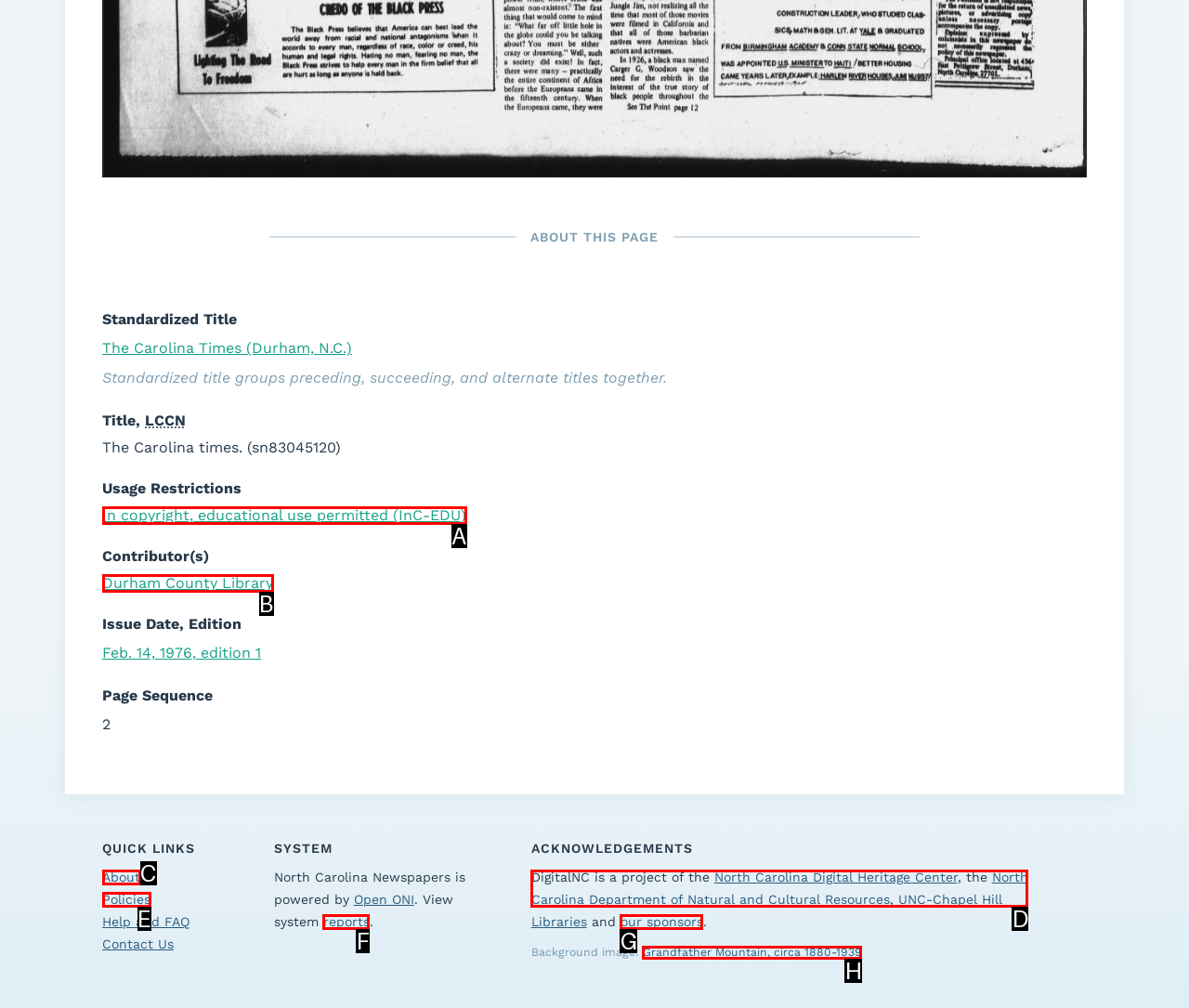Match the following description to the correct HTML element: Learn more Indicate your choice by providing the letter.

None